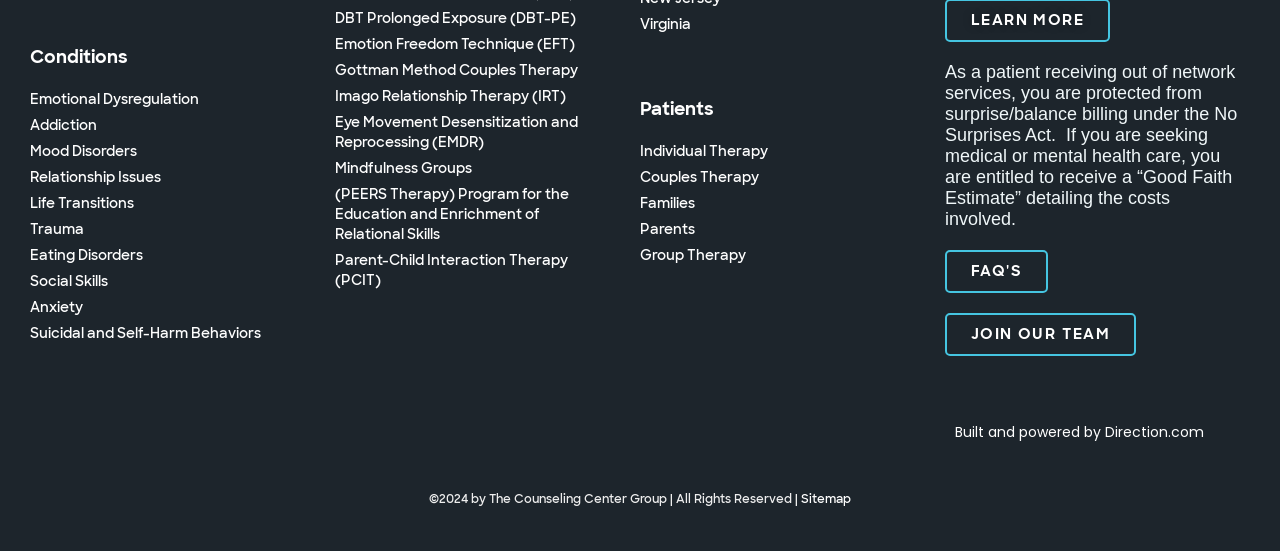What is the purpose of the 'Good Faith Estimate'?
Answer with a single word or phrase, using the screenshot for reference.

To detail costs